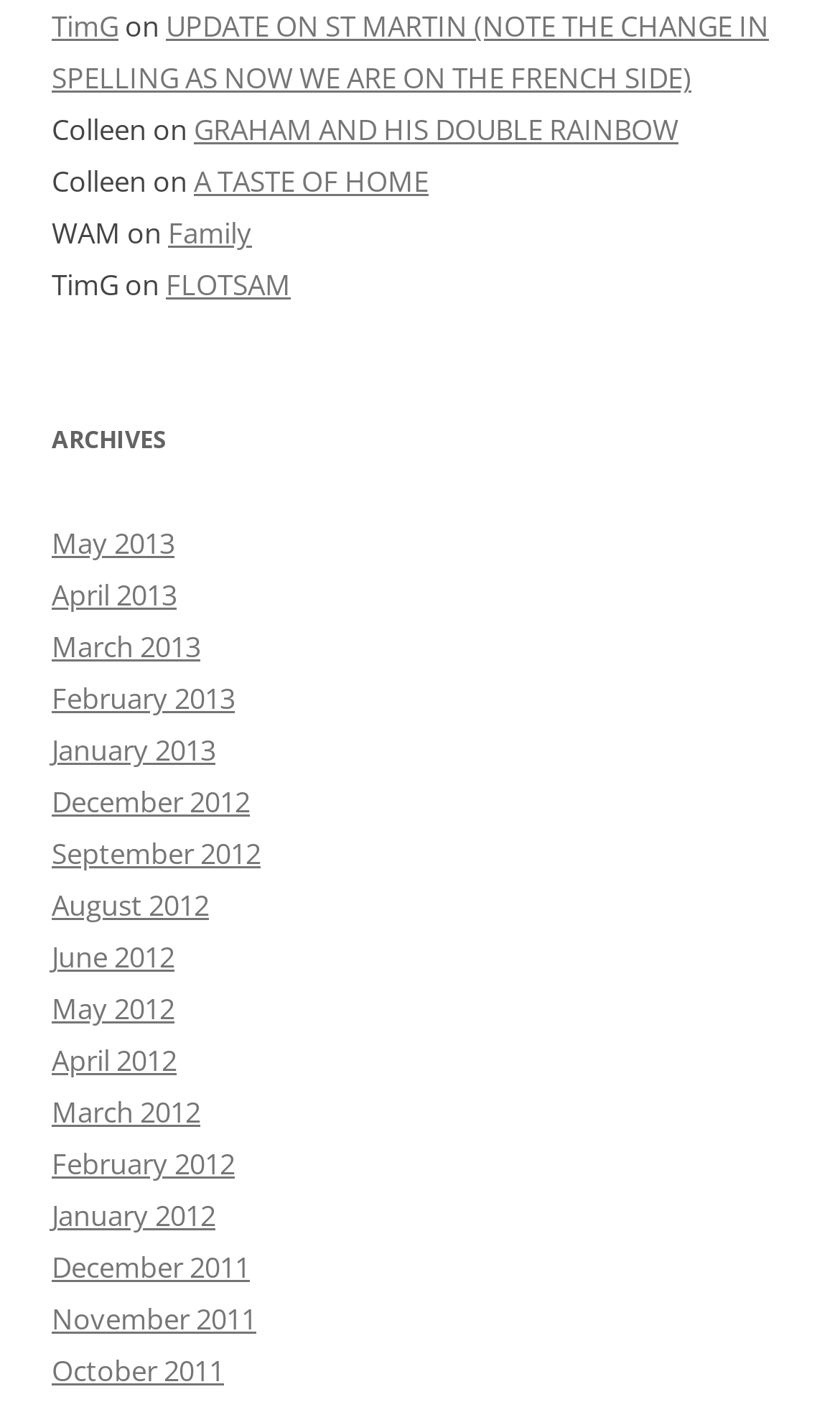What is the name of the family member mentioned?
Kindly offer a detailed explanation using the data available in the image.

The name of the family member mentioned is Colleen, which can be found in a static text element on the webpage.